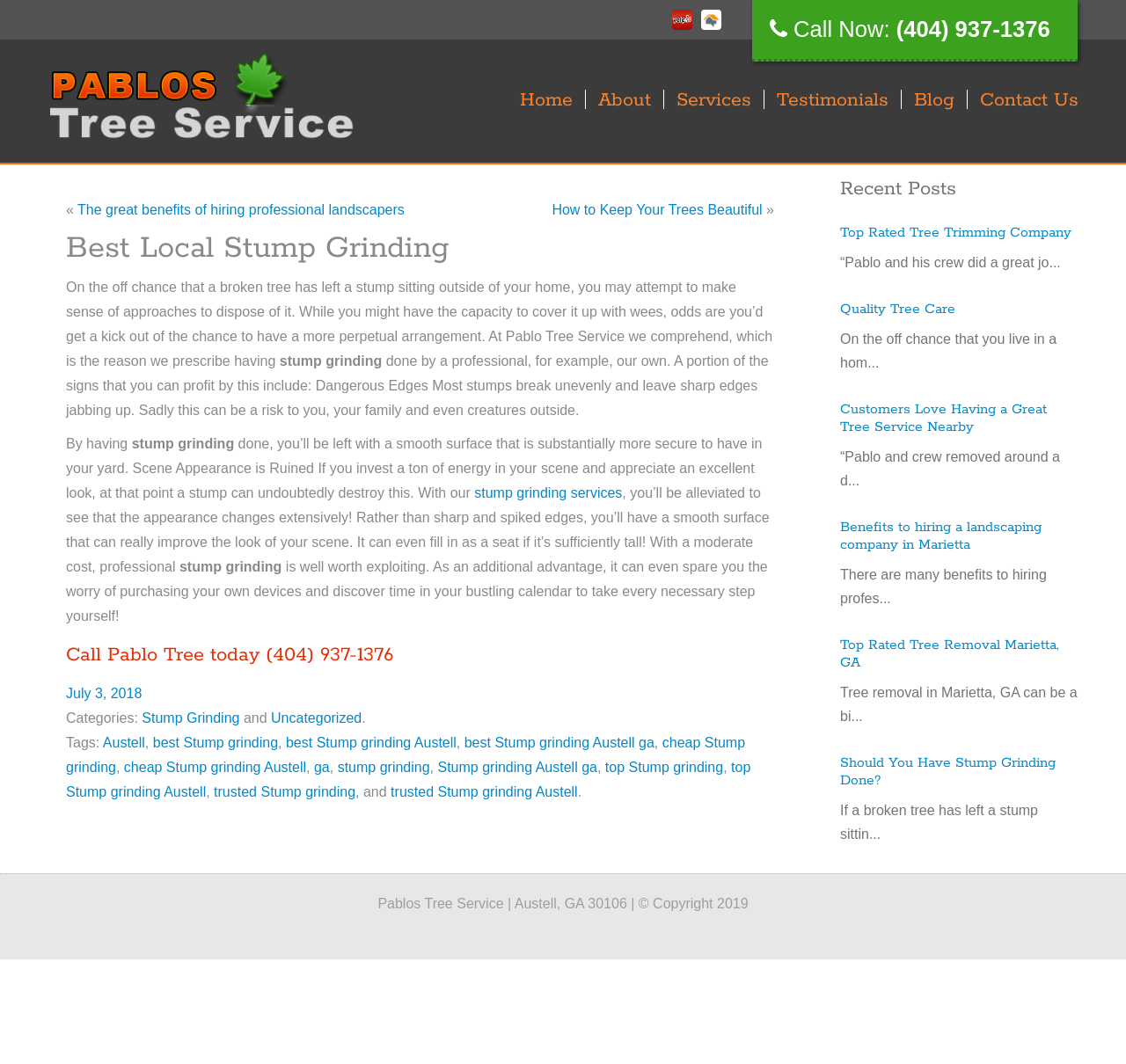What is the location of the tree service company?
Please analyze the image and answer the question with as much detail as possible.

The location of the company can be found in the link 'Pablo Tree Service Marietta, GA | Marietta Commercial and Residential Tree Removal, Stump Grinding & Removal', and also in the footer of the webpage, where it says 'Pablos Tree Service | Austell, GA 30106'.